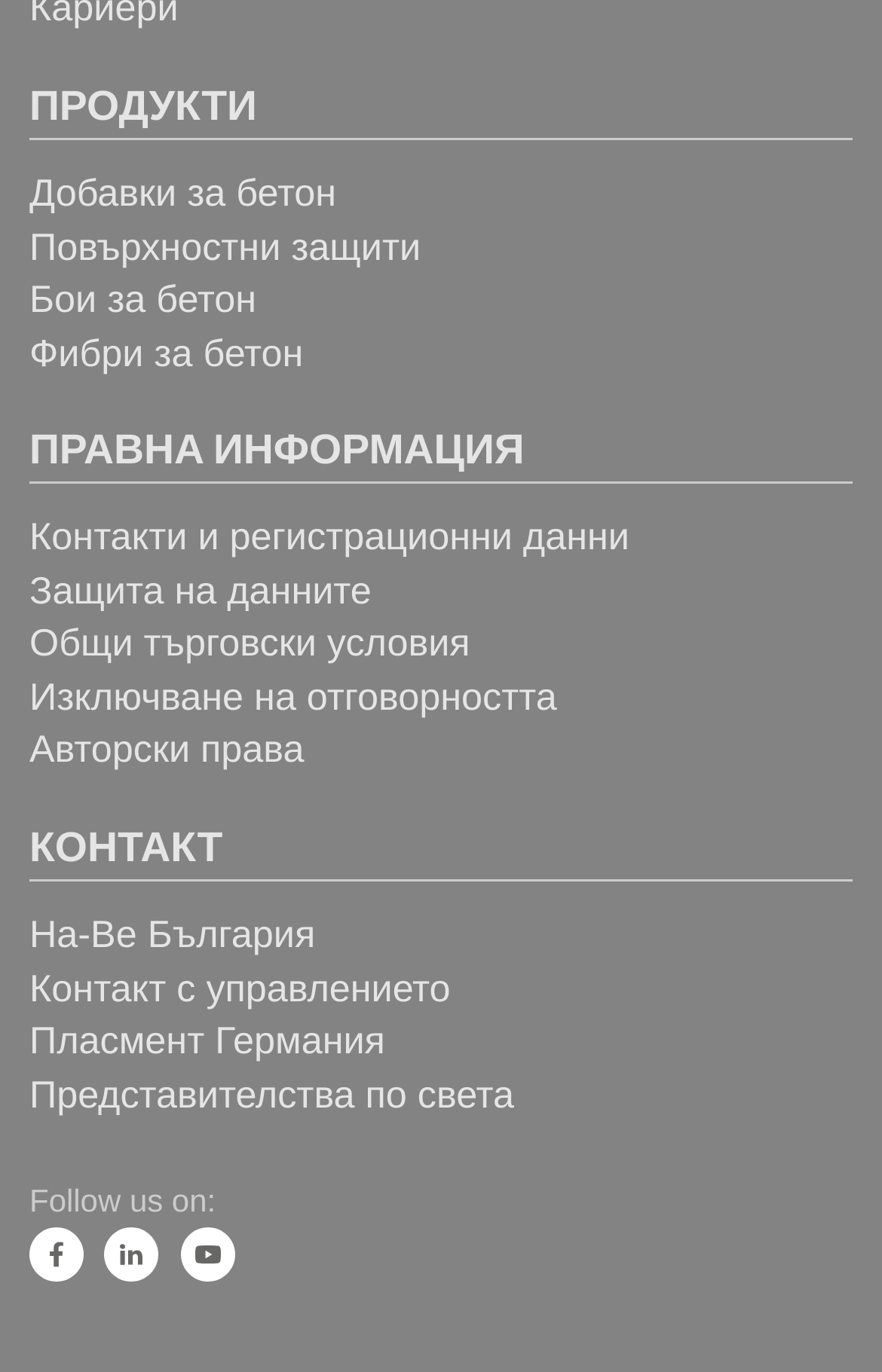Answer the question below in one word or phrase:
What is the purpose of the 'ПРАВНА ИНФОРМАЦИЯ' section?

Legal information